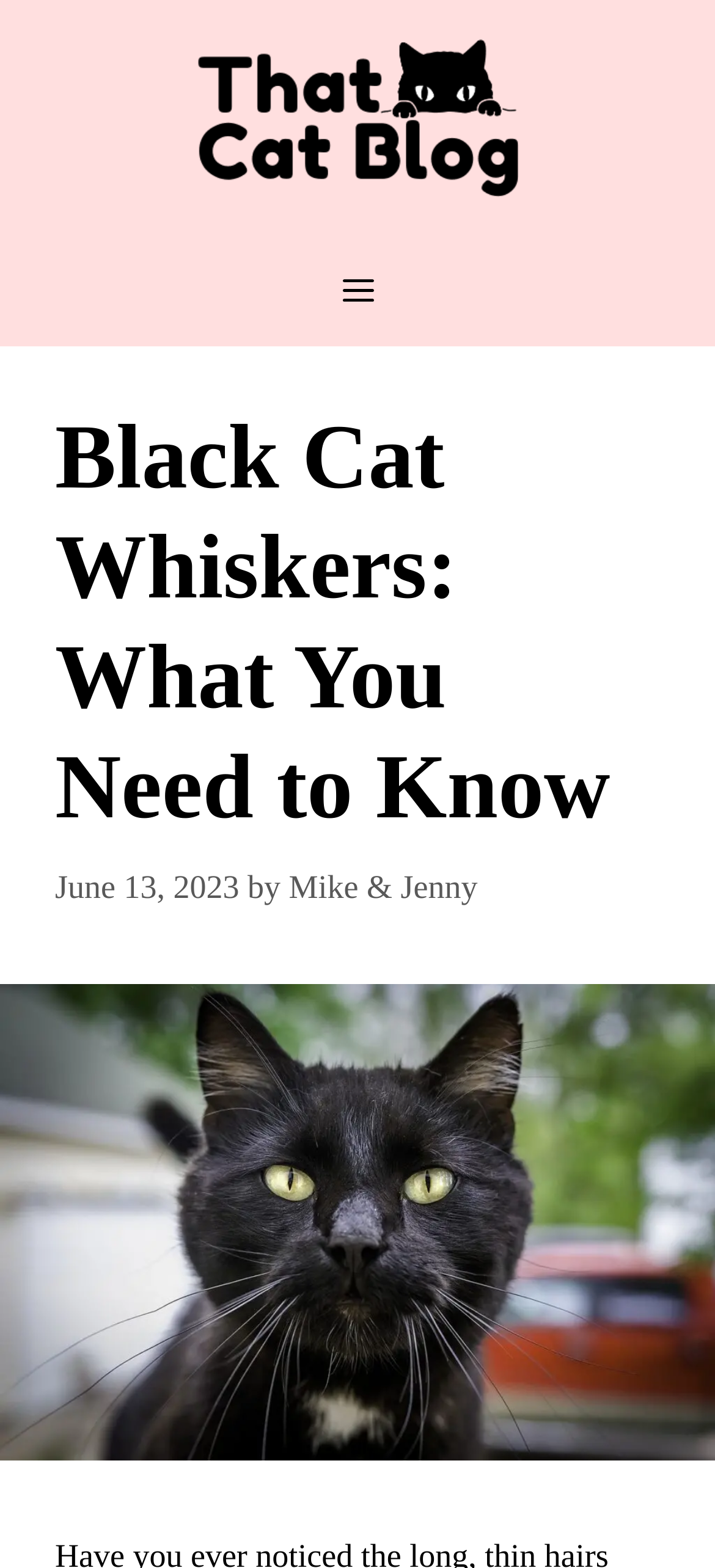Explain the features and main sections of the webpage comprehensively.

The webpage is about black cat whiskers, specifically discussing their importance in a cat's life. At the top of the page, there is a banner with the site's name, "ThatCatBlog", accompanied by a logo image. Below the banner, a navigation menu is located, with a "MENU" button that can be expanded to reveal more options.

The main content of the page is headed by a title, "Black Cat Whiskers: What You Need to Know", which is positioned in the upper-middle section of the page. Below the title, there is a timestamp indicating the publication date, "June 13, 2023", followed by the authors' names, "Mike & Jenny". 

A large image of a black cat's whiskers takes up most of the remaining space on the page, stretching from the middle to the bottom section. The image is likely the main visual element supporting the article's content.